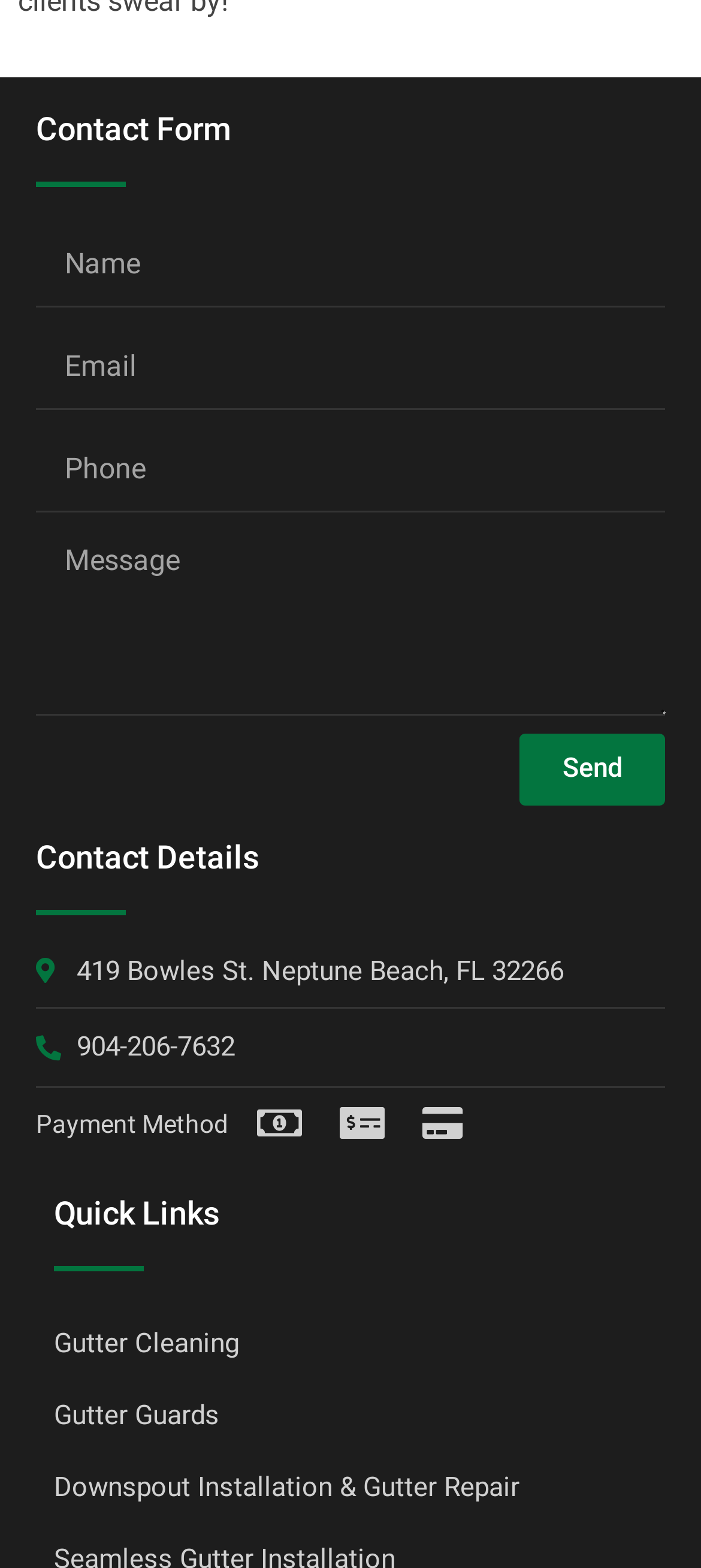Respond to the question below with a single word or phrase: What is the address of the company?

419 Bowles St. Neptune Beach, FL 32266